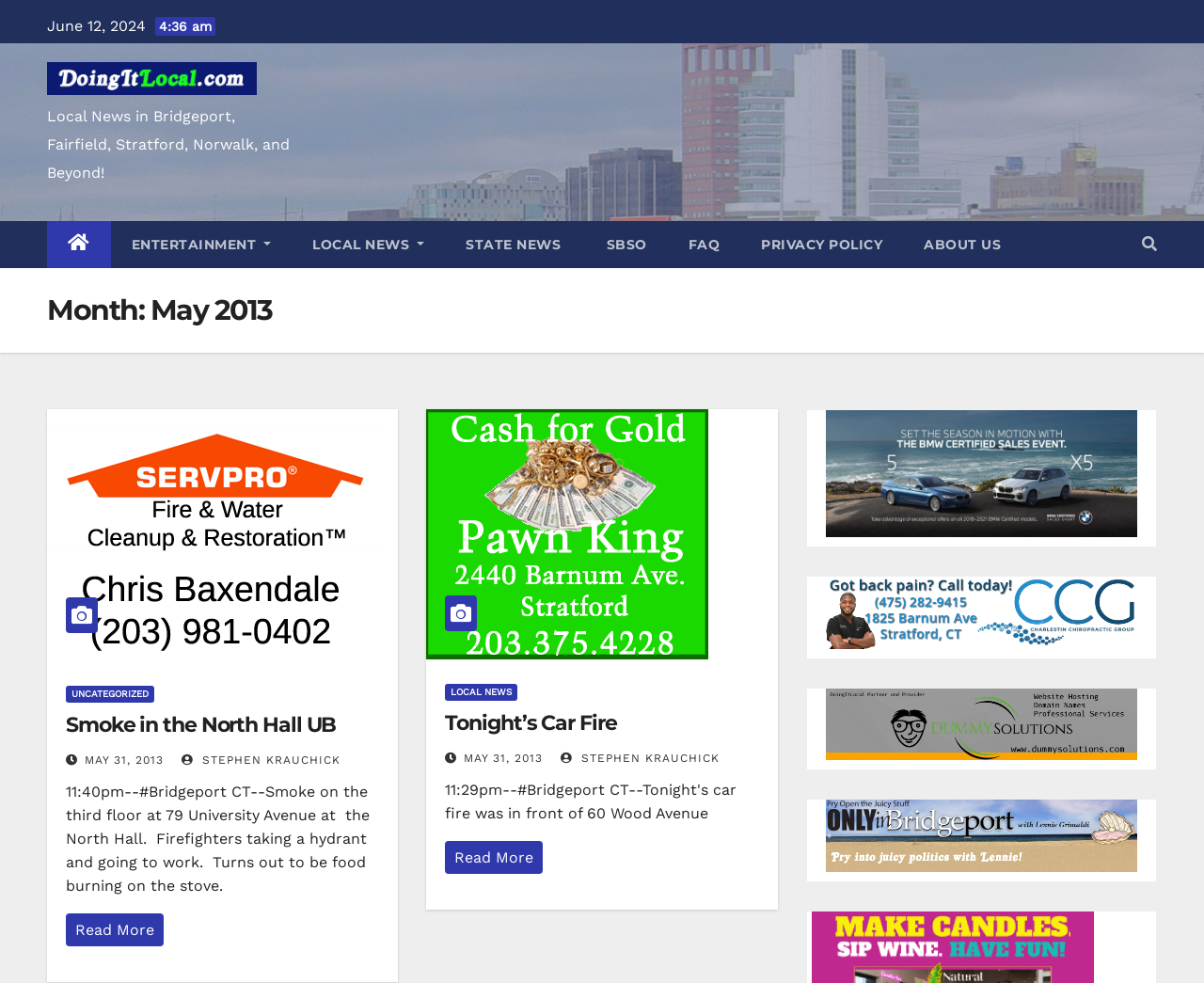Please provide the bounding box coordinates for the element that needs to be clicked to perform the following instruction: "Click on the ENTERTAINMENT link". The coordinates should be given as four float numbers between 0 and 1, i.e., [left, top, right, bottom].

[0.092, 0.225, 0.242, 0.273]